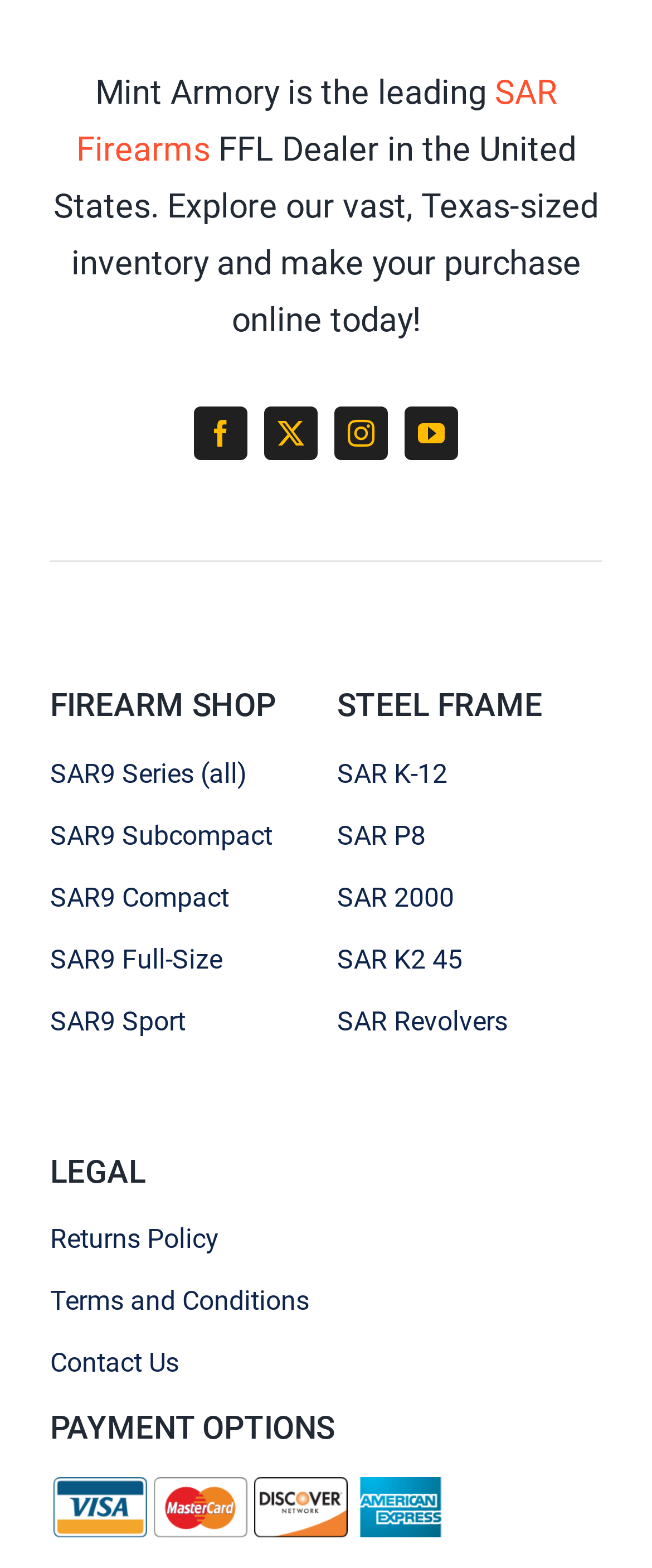What is the name of the leading FFL dealer?
Using the image, provide a detailed and thorough answer to the question.

The leading FFL dealer's name is mentioned in the static text at the top of the webpage, which says 'Mint Armory is the leading FFL Dealer in the United States.'